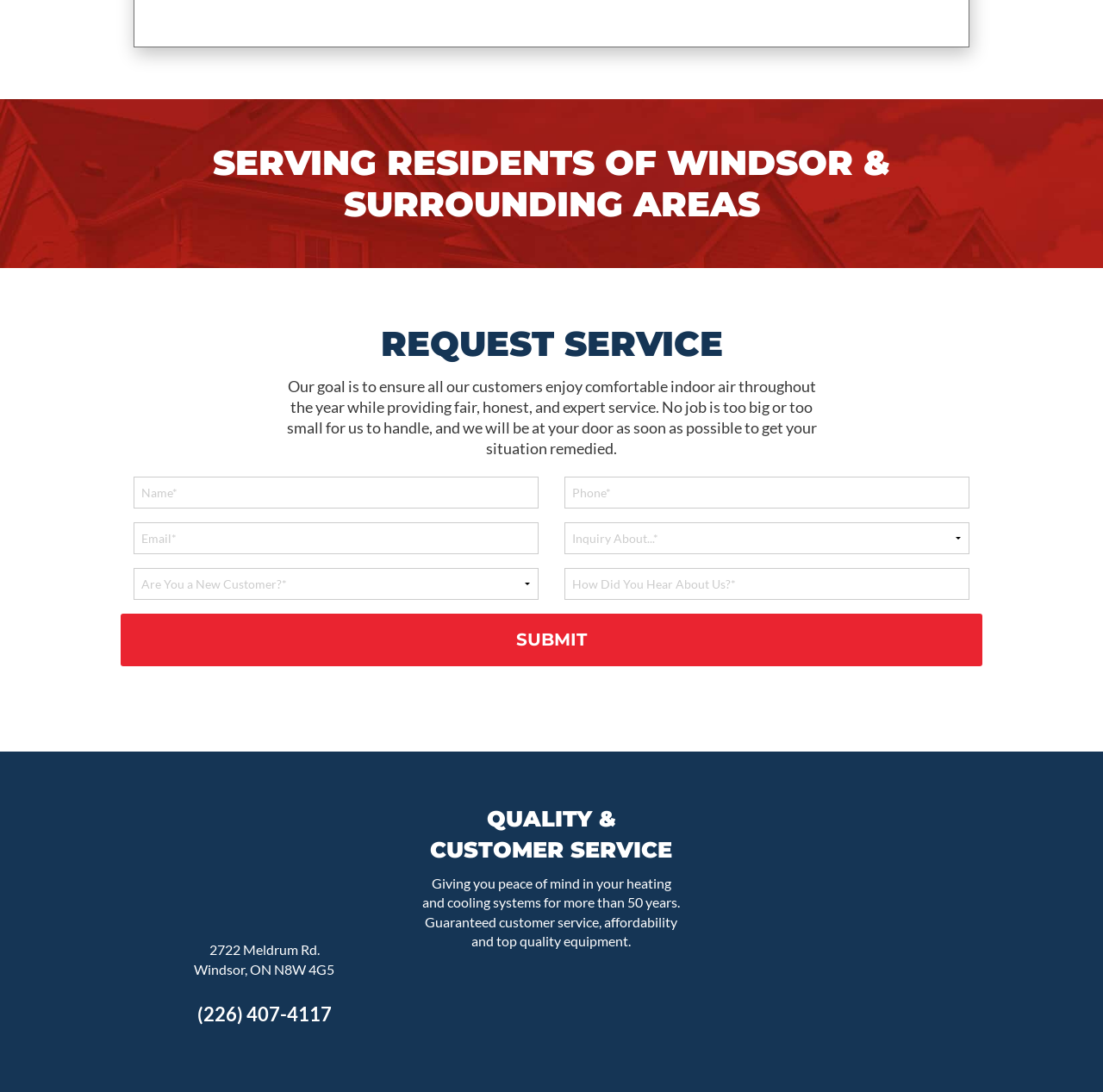What is the company's promise?
Answer the question with a single word or phrase, referring to the image.

Guaranteed customer service